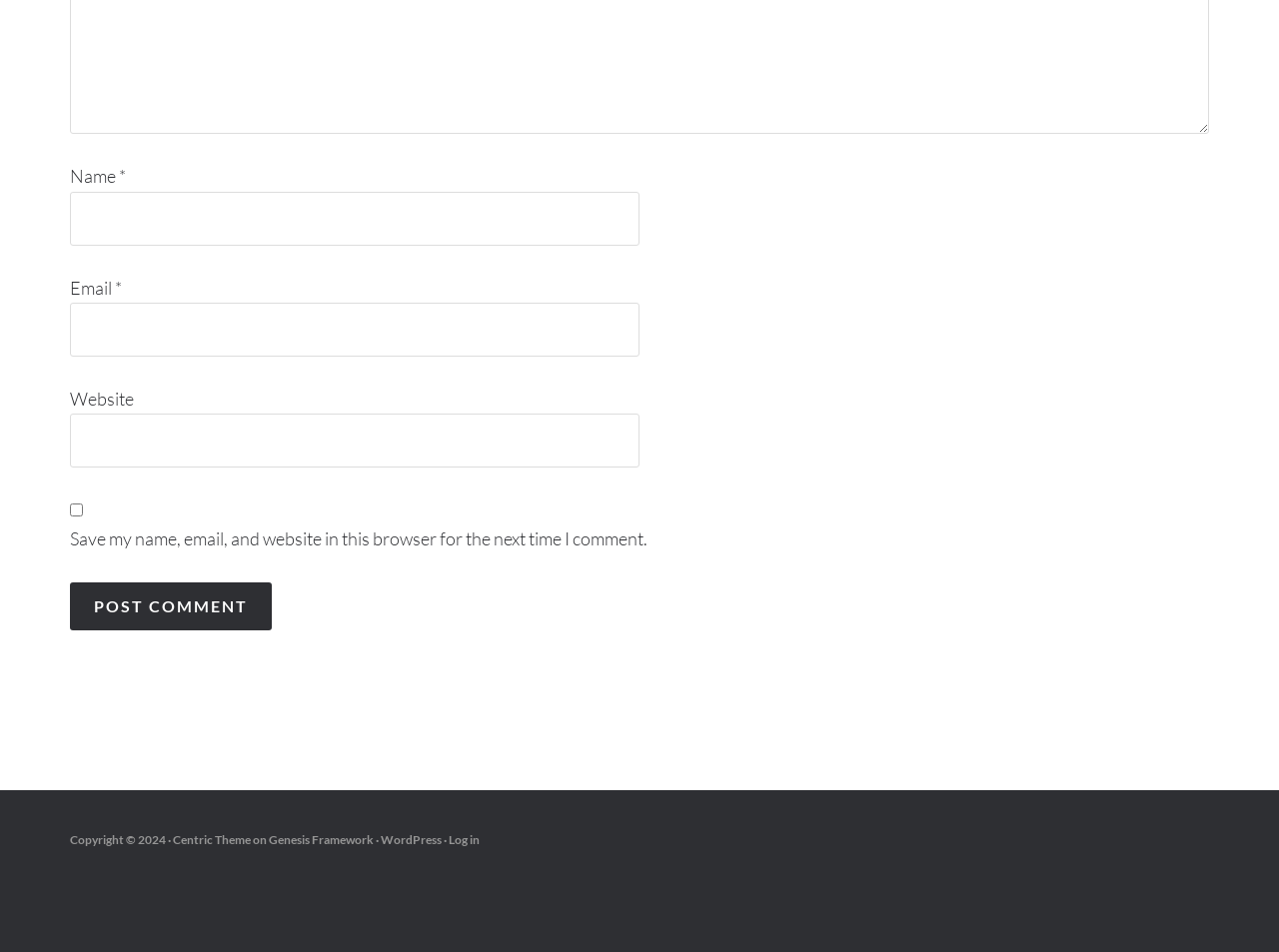What is the purpose of the checkbox?
Answer the question with detailed information derived from the image.

The checkbox is located below the 'Website' textbox and is labeled 'Save my name, email, and website in this browser for the next time I comment.' This suggests that its purpose is to save the user's comment information for future use.